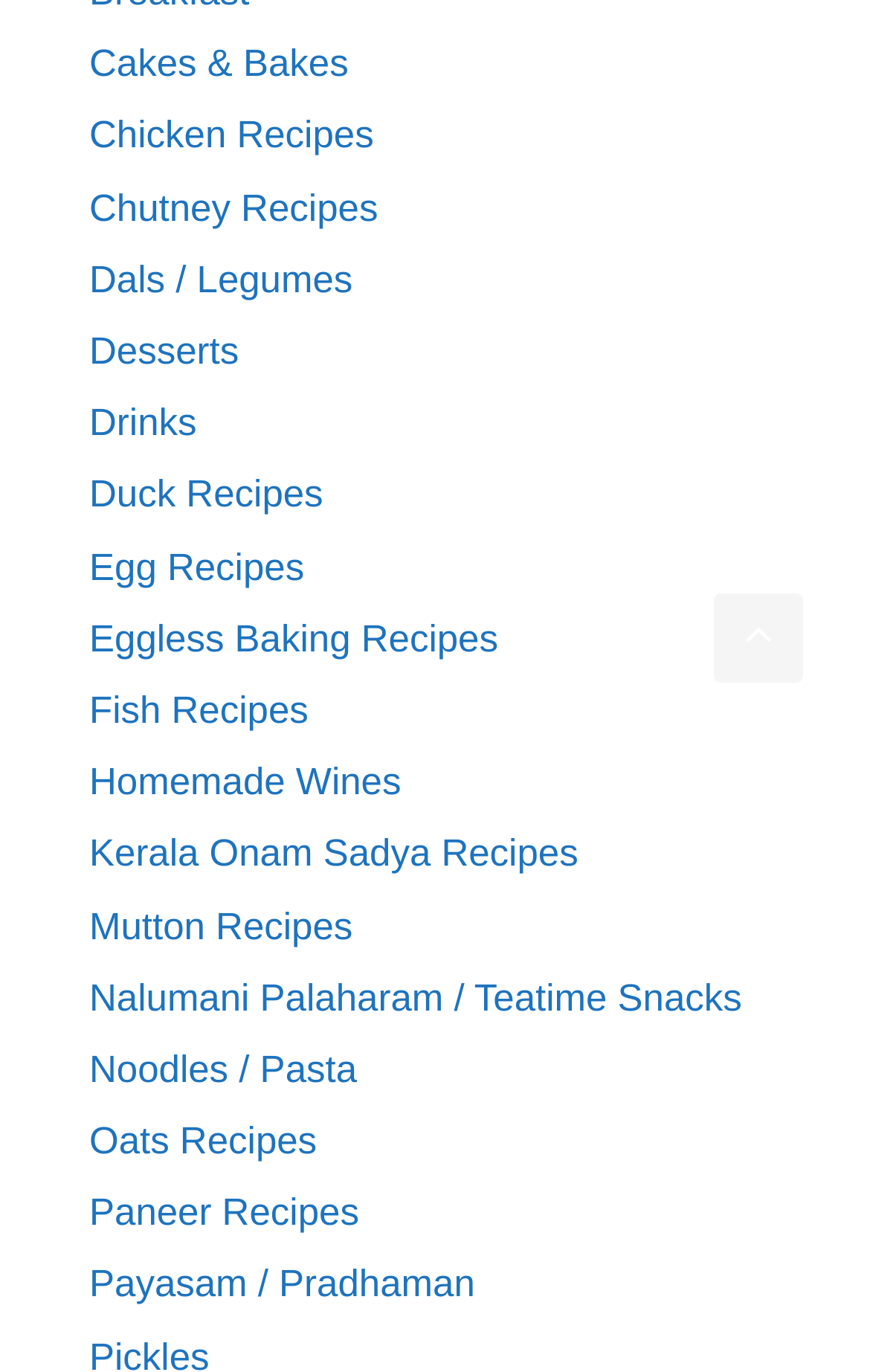What is the purpose of the link at the bottom of the page?
Refer to the image and respond with a one-word or short-phrase answer.

Scroll back to top